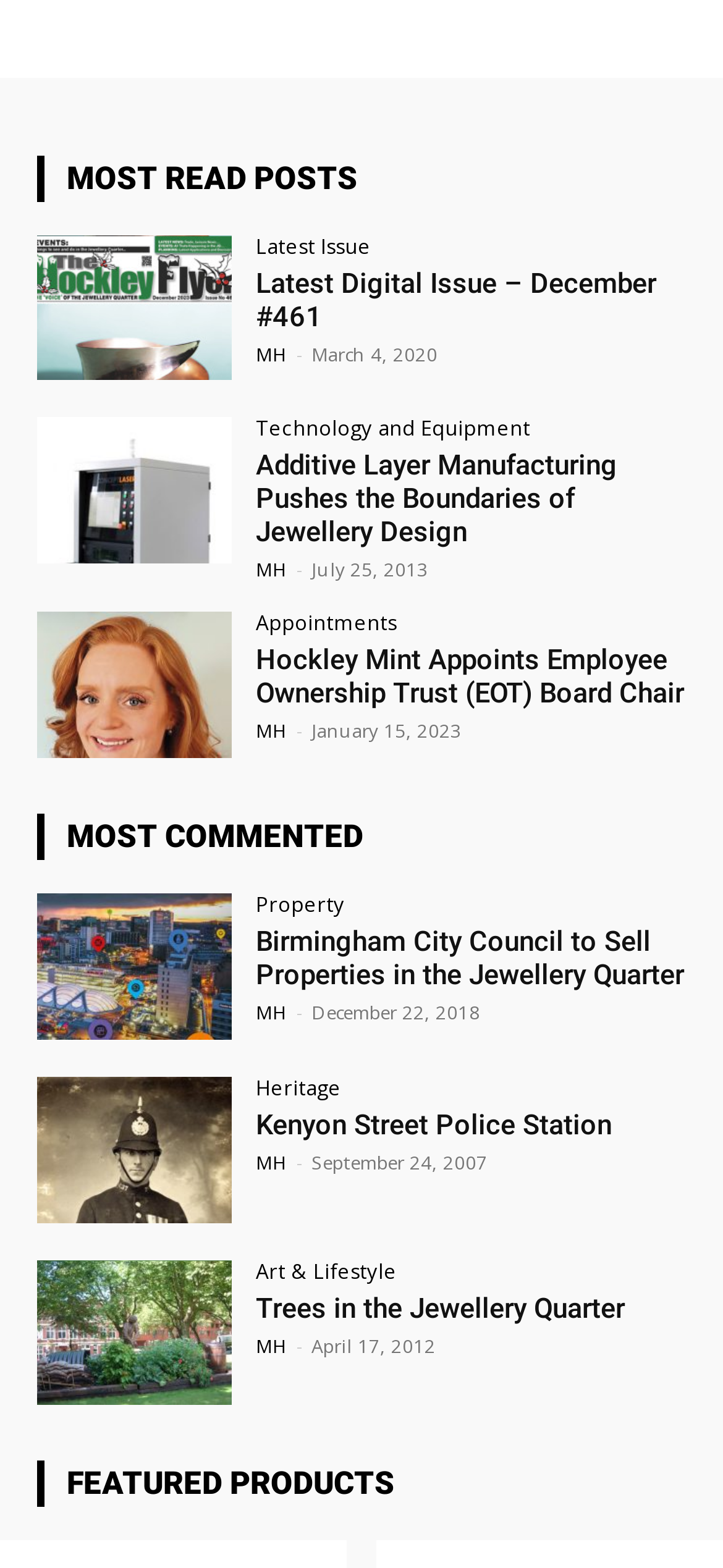Predict the bounding box coordinates for the UI element described as: "Latest Issue". The coordinates should be four float numbers between 0 and 1, presented as [left, top, right, bottom].

[0.354, 0.15, 0.513, 0.163]